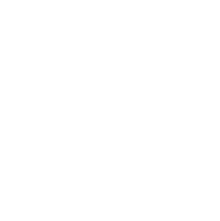Give a detailed account of the visual elements in the image.

This image serves as a captivating visual representation of a carousel, suggesting a playful and lively atmosphere. It is part of a collection highlighting cherished moments, specifically linked to various events and experiences shared on dates spanning from late December 2023 into early April 2024. The carousel format indicates a celebration of vibrant occasions, possibly featuring highlights such as parties, gatherings, and special outings.

The title associated with this image references "After party vibes," hinting at a festive celebration filled with joy and memorable connections. This captures the essence of social events where friends and family come together to create lasting memories. The imagery invites viewers to relive these vibrant moments, serving as a delightful invitation to experience the joy present in each frame of the carousel.